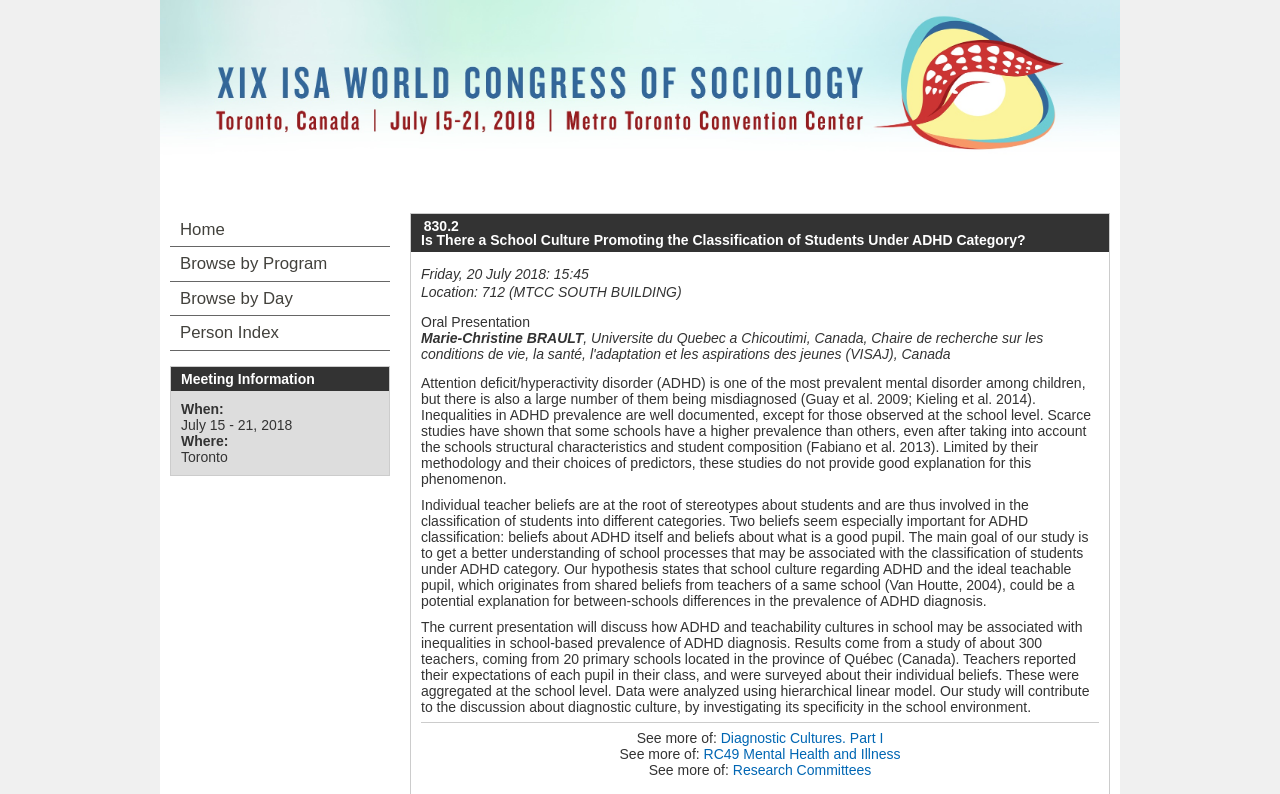What is the name of the researcher presenting the study?
Use the information from the screenshot to give a comprehensive response to the question.

I found the name of the researcher by looking at the StaticText element with the text 'Marie-Christine BRAULT' which is located under the 'Oral Presentation' label, indicating the presenter of the study.